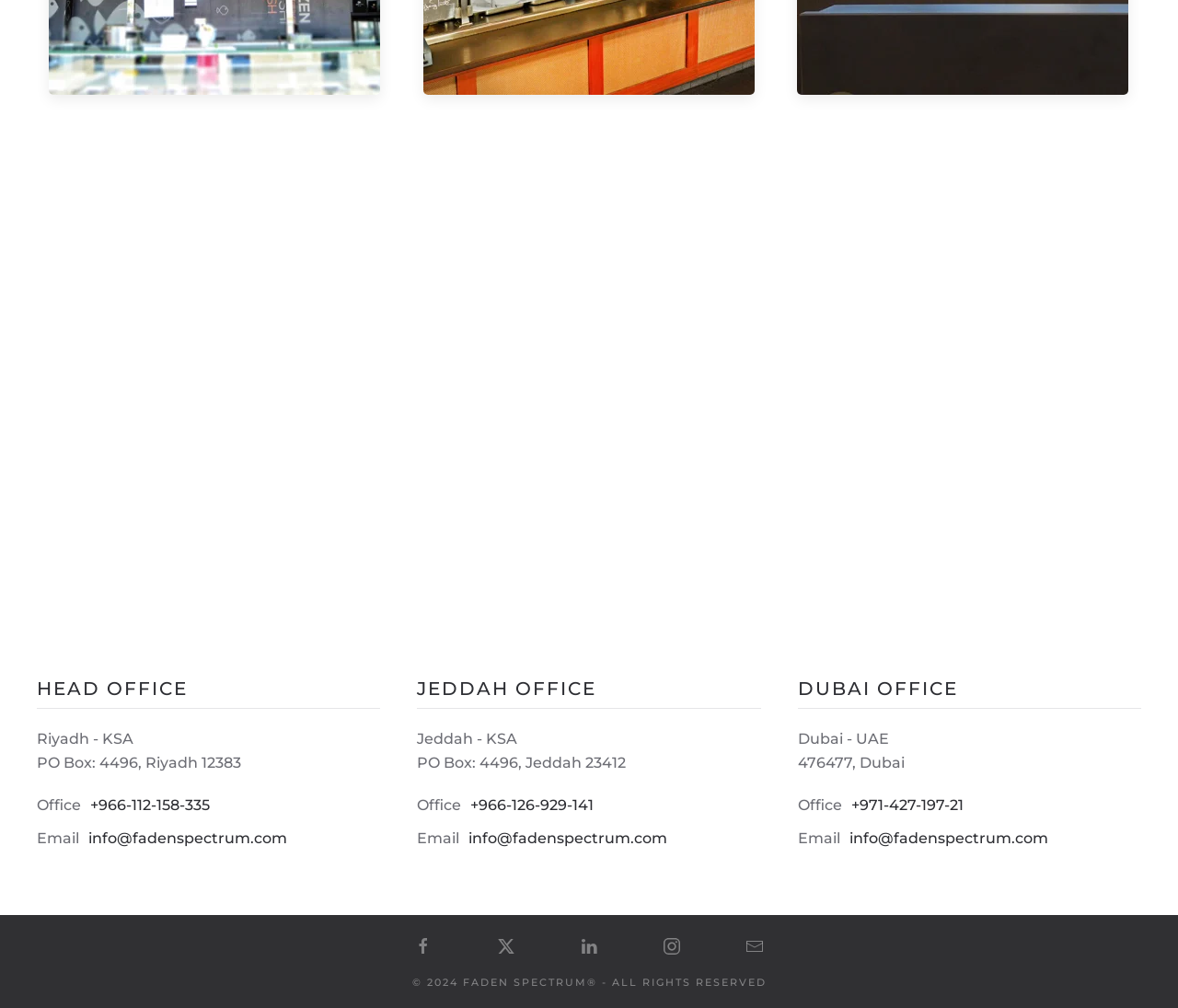Please provide a brief answer to the question using only one word or phrase: 
What year is the copyright of the company?

2024